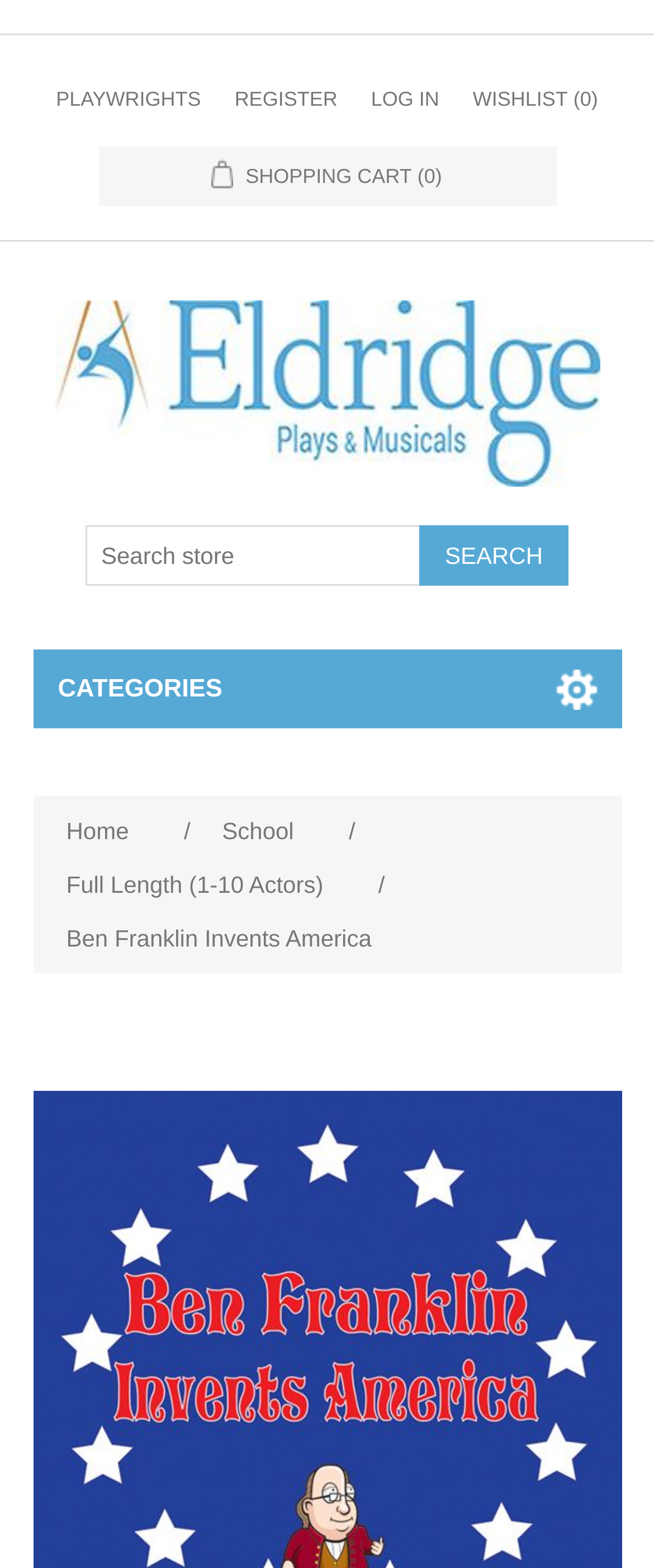Locate the coordinates of the bounding box for the clickable region that fulfills this instruction: "Click on the 'PLAYWRIGHTS' link".

[0.086, 0.044, 0.307, 0.082]